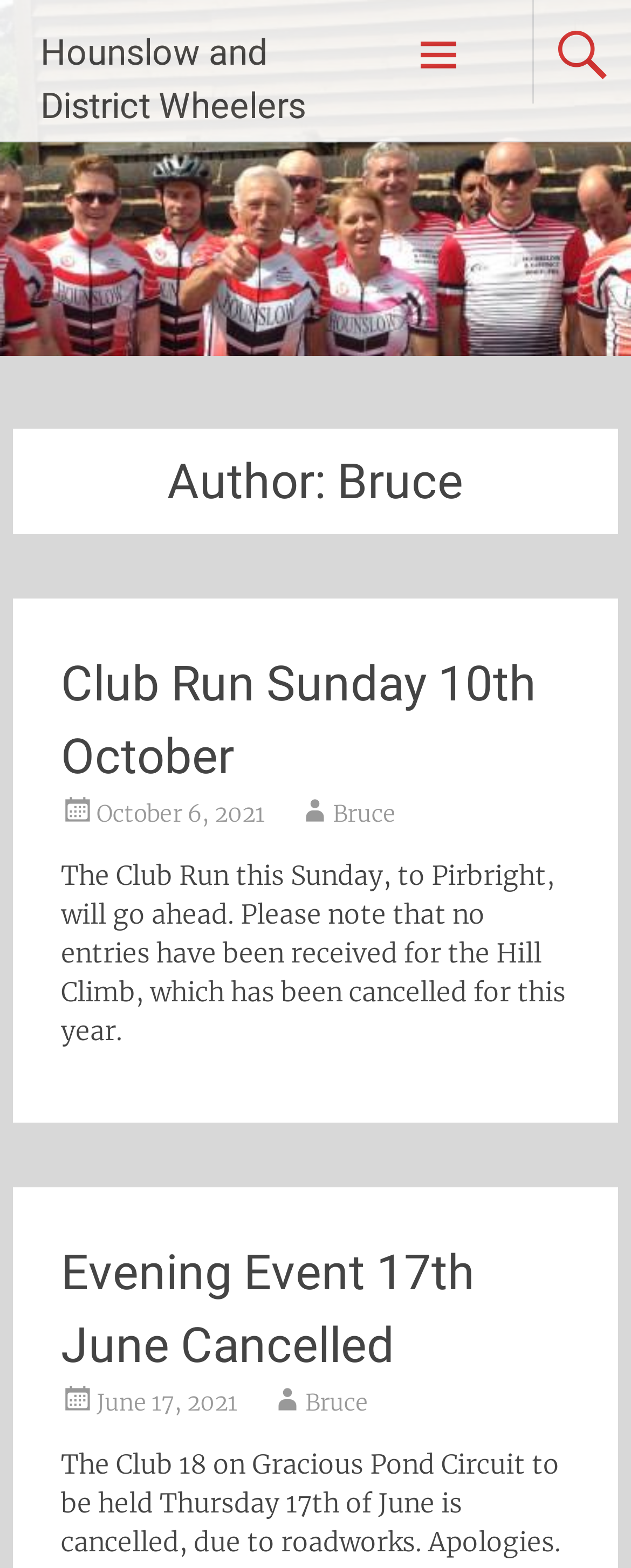Who wrote the latest article?
Answer the question using a single word or phrase, according to the image.

Bruce